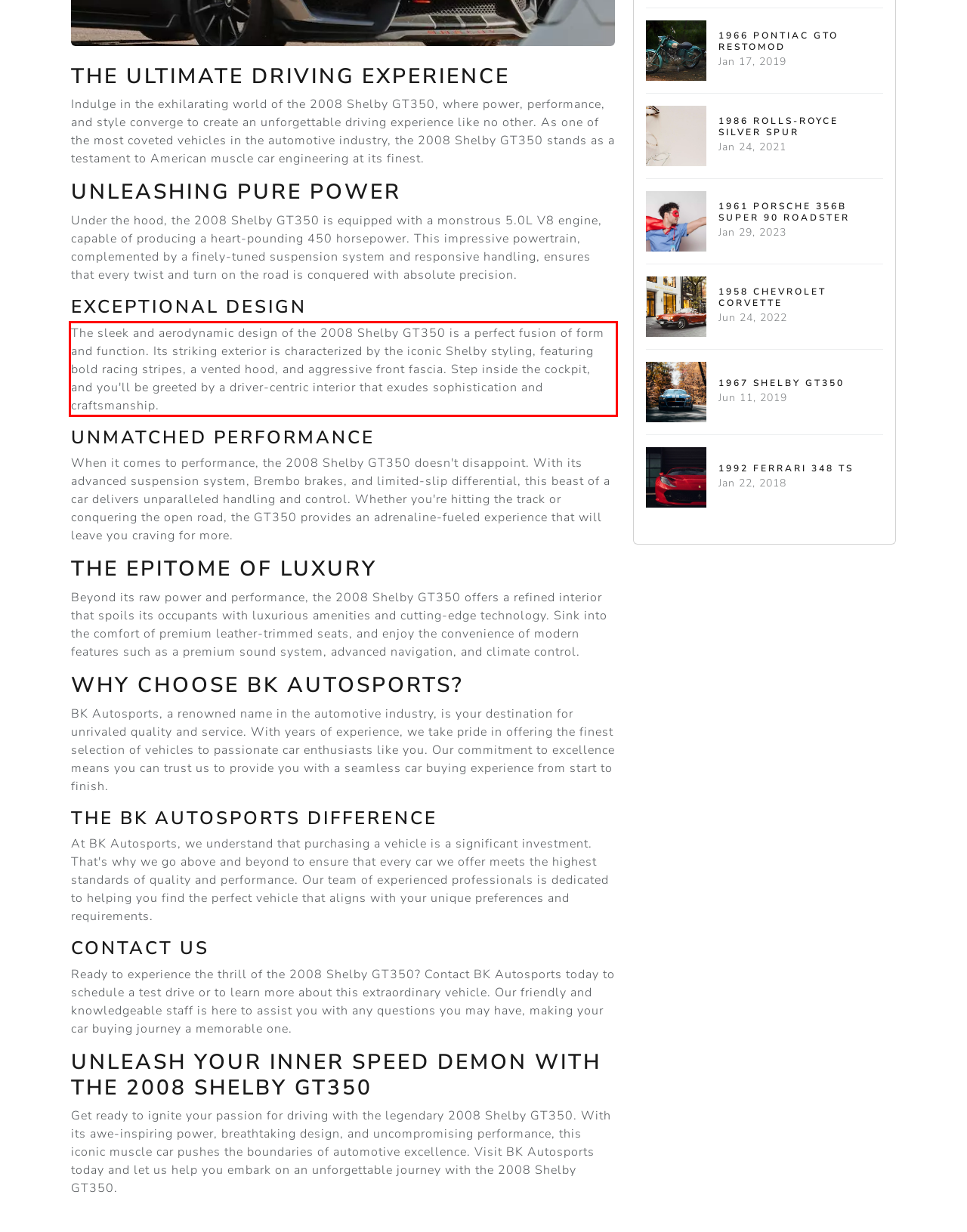You are given a screenshot of a webpage with a UI element highlighted by a red bounding box. Please perform OCR on the text content within this red bounding box.

The sleek and aerodynamic design of the 2008 Shelby GT350 is a perfect fusion of form and function. Its striking exterior is characterized by the iconic Shelby styling, featuring bold racing stripes, a vented hood, and aggressive front fascia. Step inside the cockpit, and you'll be greeted by a driver-centric interior that exudes sophistication and craftsmanship.